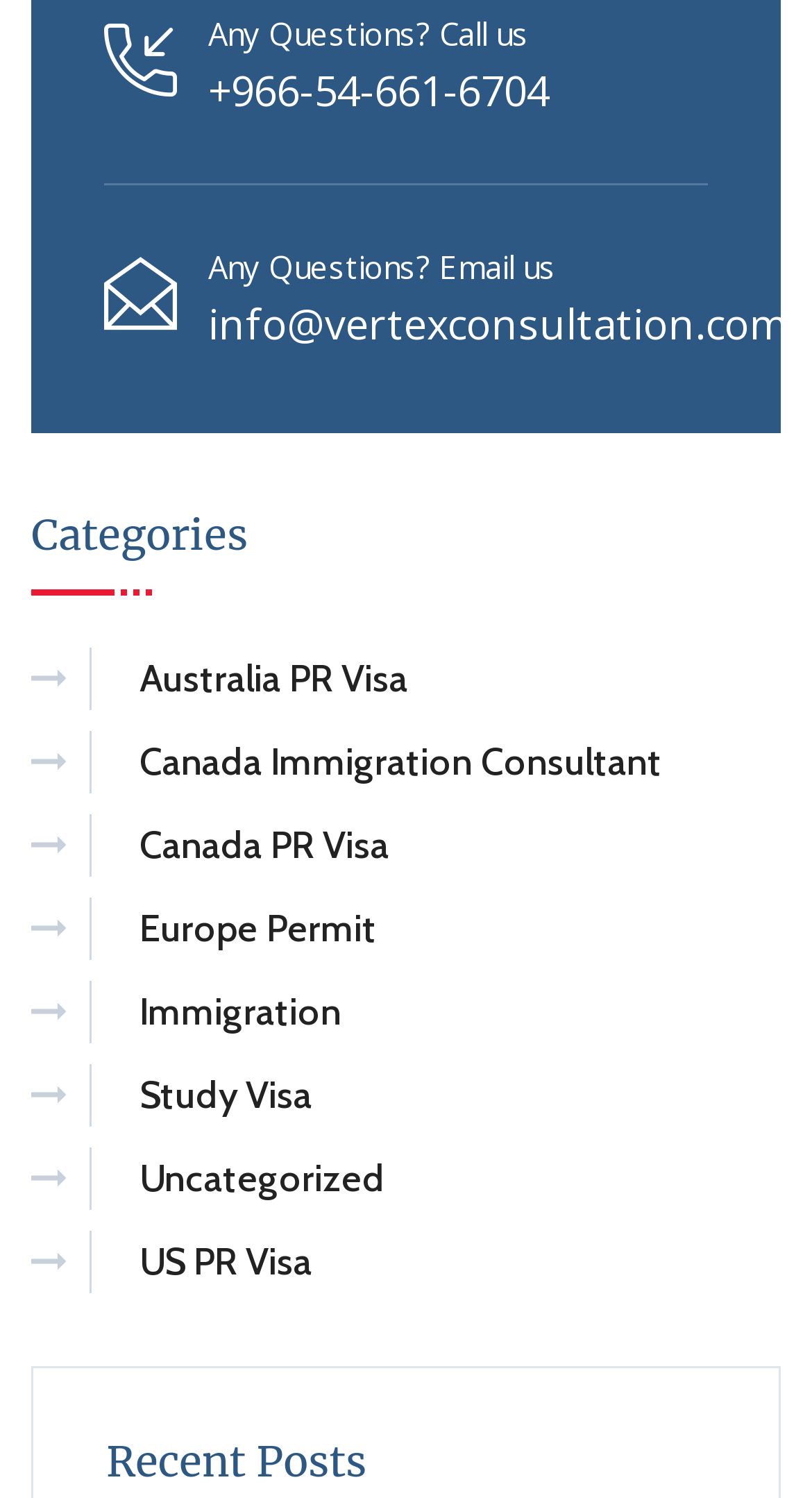Answer the question briefly using a single word or phrase: 
What is the phone number to call for questions?

+966-54-661-6704